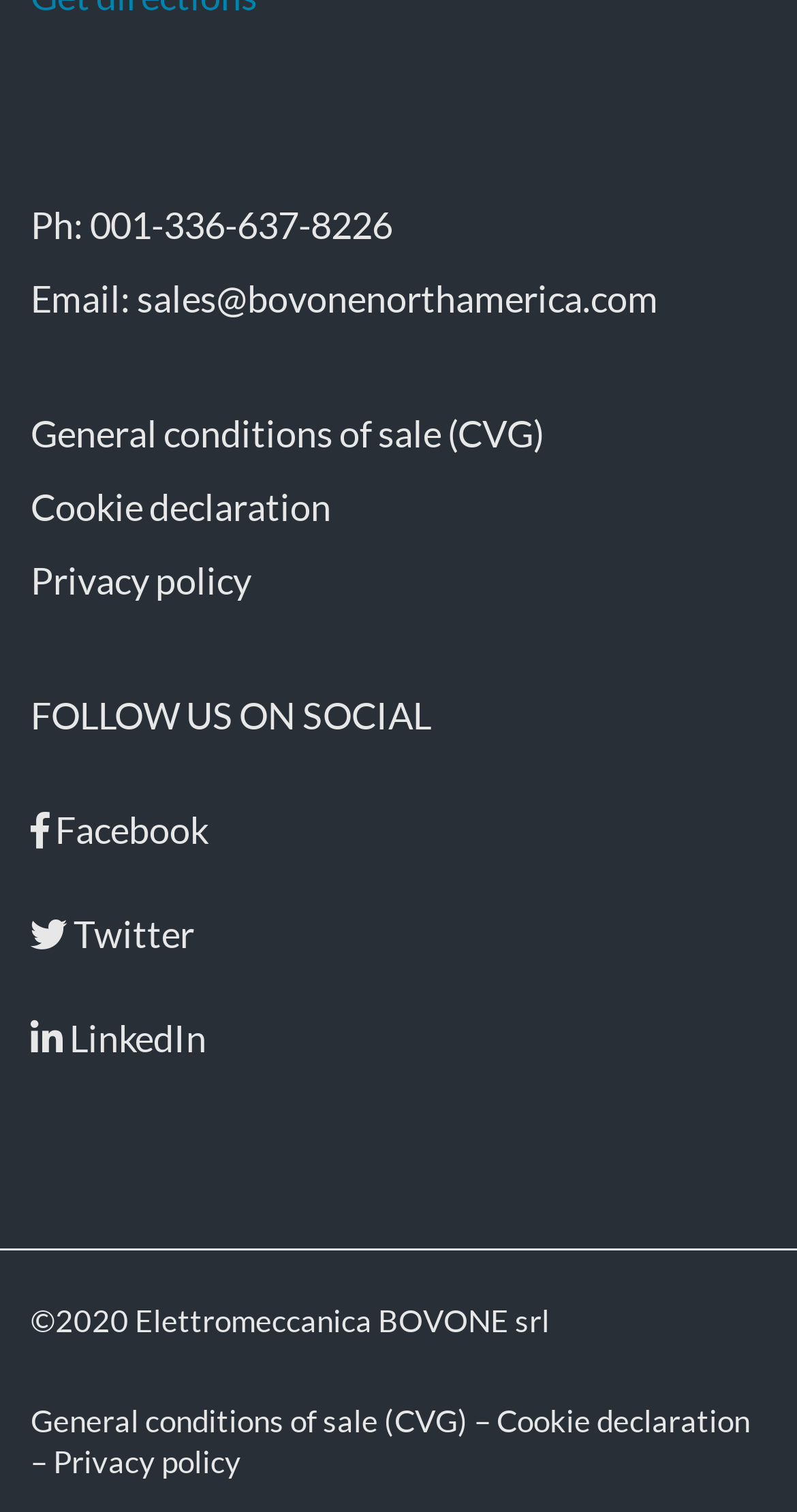Please find the bounding box coordinates for the clickable element needed to perform this instruction: "View privacy policy".

[0.038, 0.359, 0.315, 0.408]